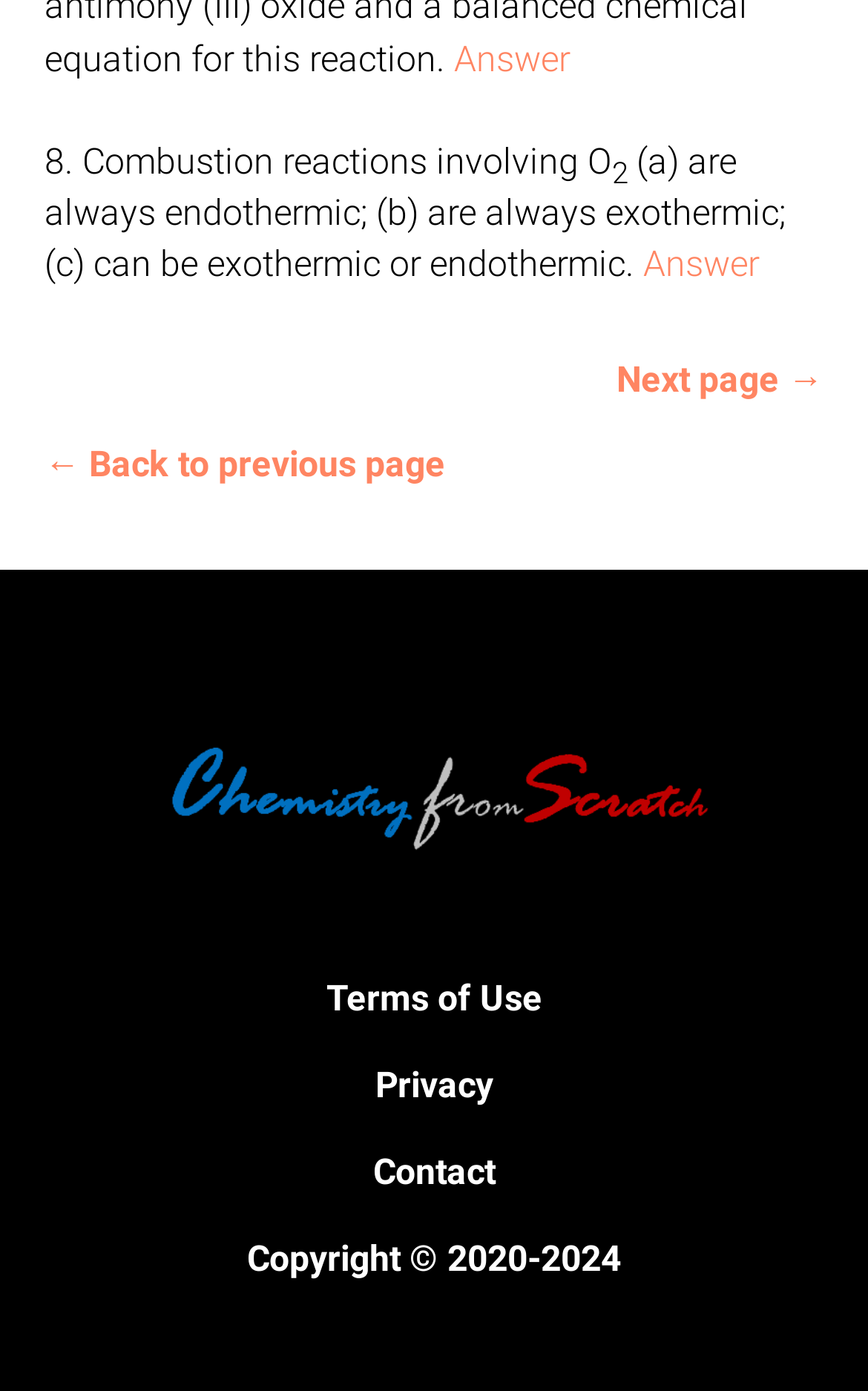How many links are available at the bottom of the webpage?
Please use the image to deliver a detailed and complete answer.

There are four links available at the bottom of the webpage, which are 'Terms of Use', 'Privacy', 'Contact', and 'Copyright © 2020-2024', as indicated by the link elements.